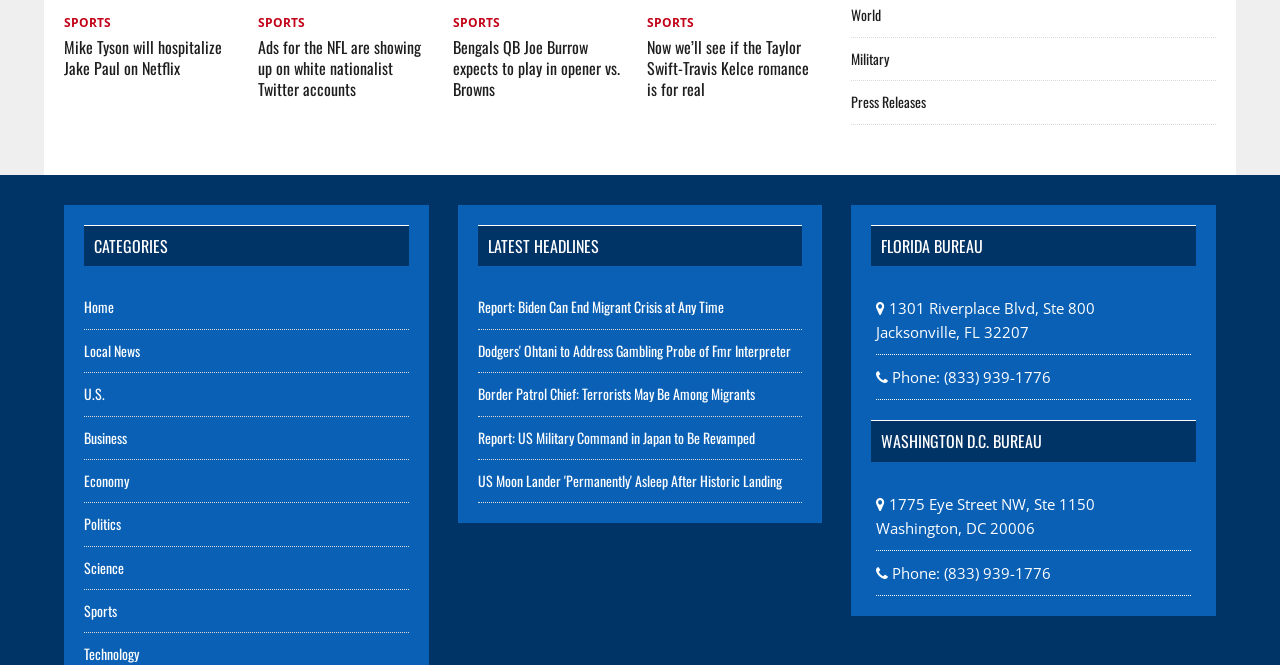Specify the bounding box coordinates for the region that must be clicked to perform the given instruction: "Visit the 'World' news section".

[0.665, 0.007, 0.688, 0.038]